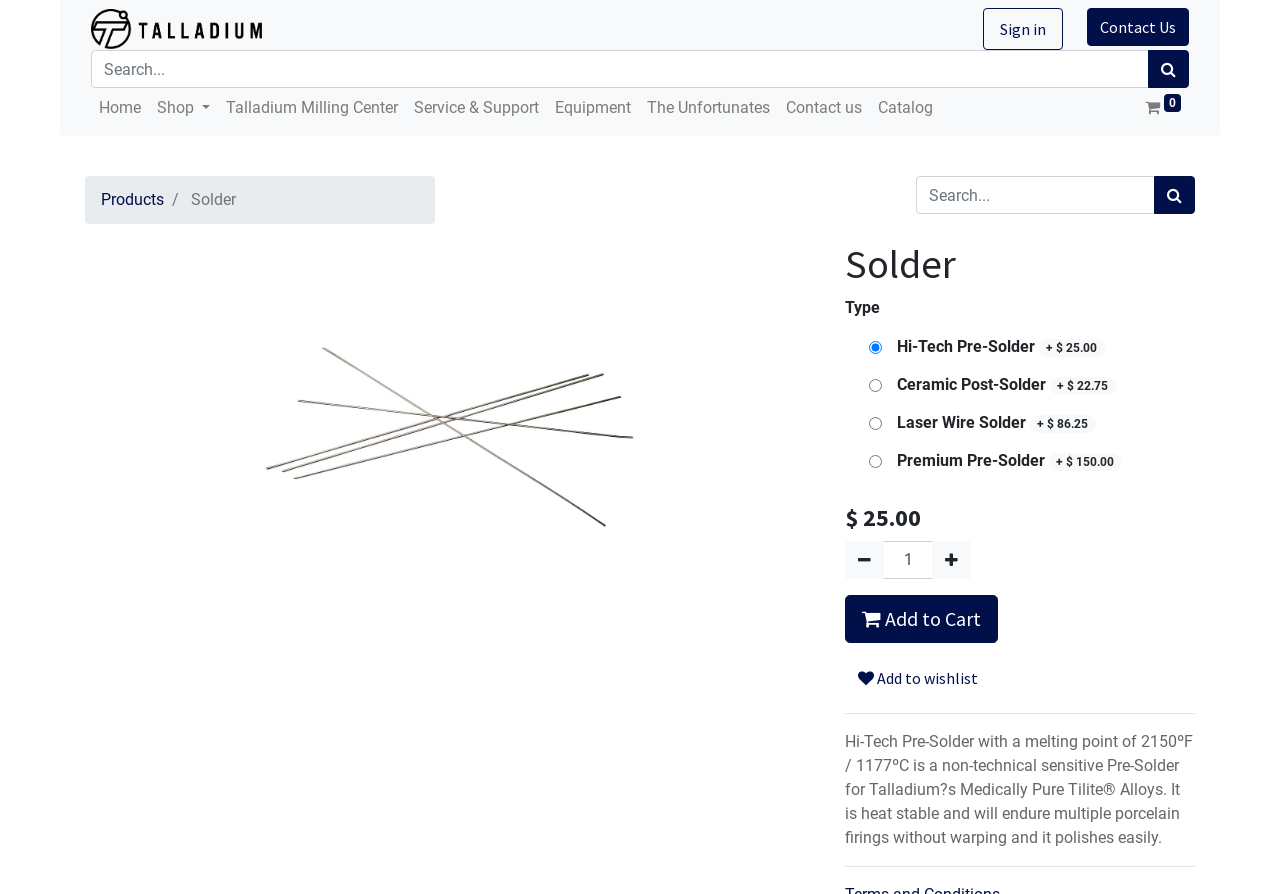Determine the bounding box coordinates of the element that should be clicked to execute the following command: "Click on the 'Add to Cart' button".

[0.66, 0.665, 0.78, 0.719]